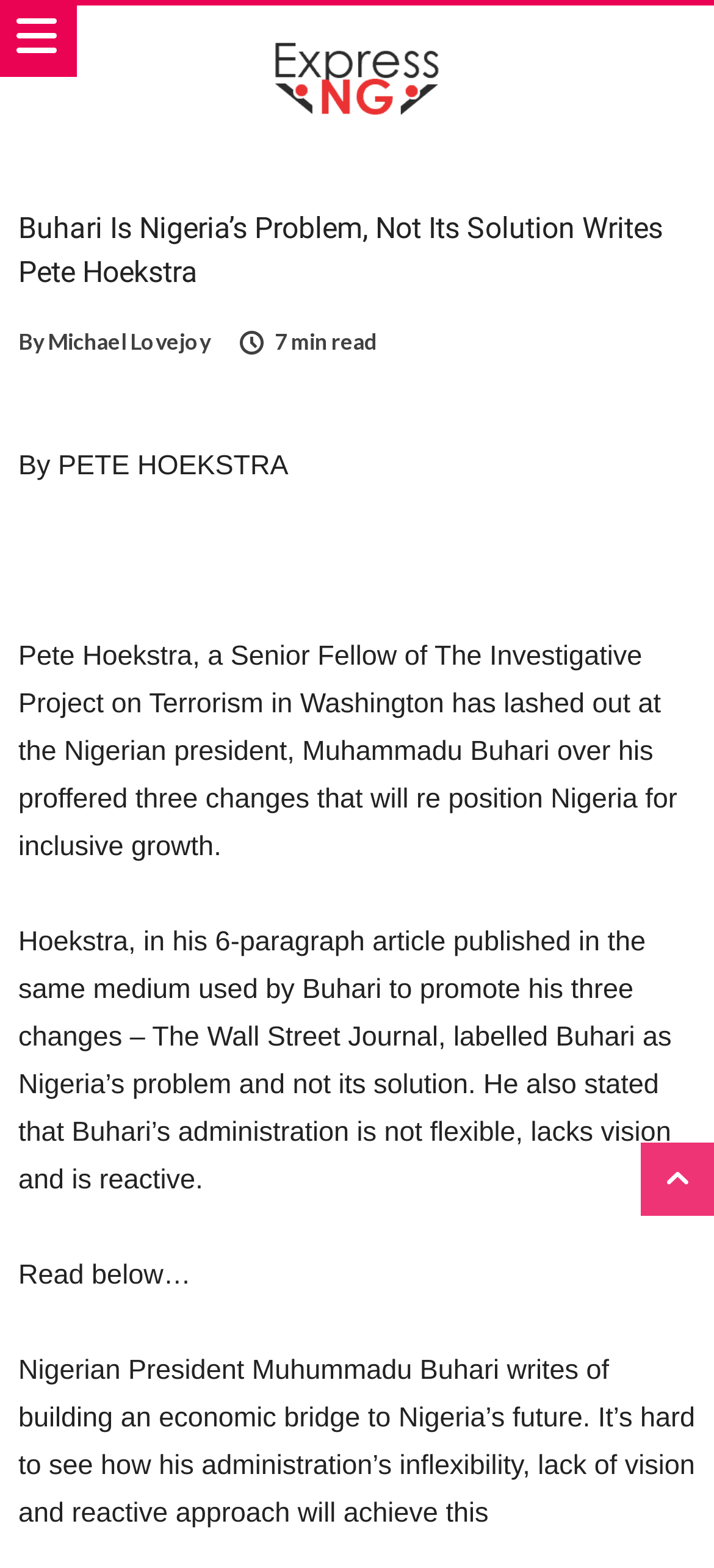Provide a thorough summary of the webpage.

The webpage is an article from Entertainment Express, with the title "Buhari Is Nigeria’s Problem, Not Its Solution Writes Pete Hoekstra" prominently displayed at the top. Below the title, there is a header section with the website's name, "Entertainment Express", accompanied by a logo image. 

The article begins with a byline, "By PETE HOEKSTRA", followed by a brief summary of the article's content. The main body of the article is divided into several paragraphs, with the first paragraph describing Pete Hoekstra's criticism of Nigerian President Muhammadu Buhari's proposed changes for the country's growth. 

The article continues with more paragraphs, discussing Hoekstra's views on Buhari's administration, labeling it as inflexible, lacking vision, and reactive. The text is dense, with no images or breaks in between the paragraphs. 

At the bottom of the page, there is a "Go Top" button, allowing users to quickly navigate back to the top of the page.